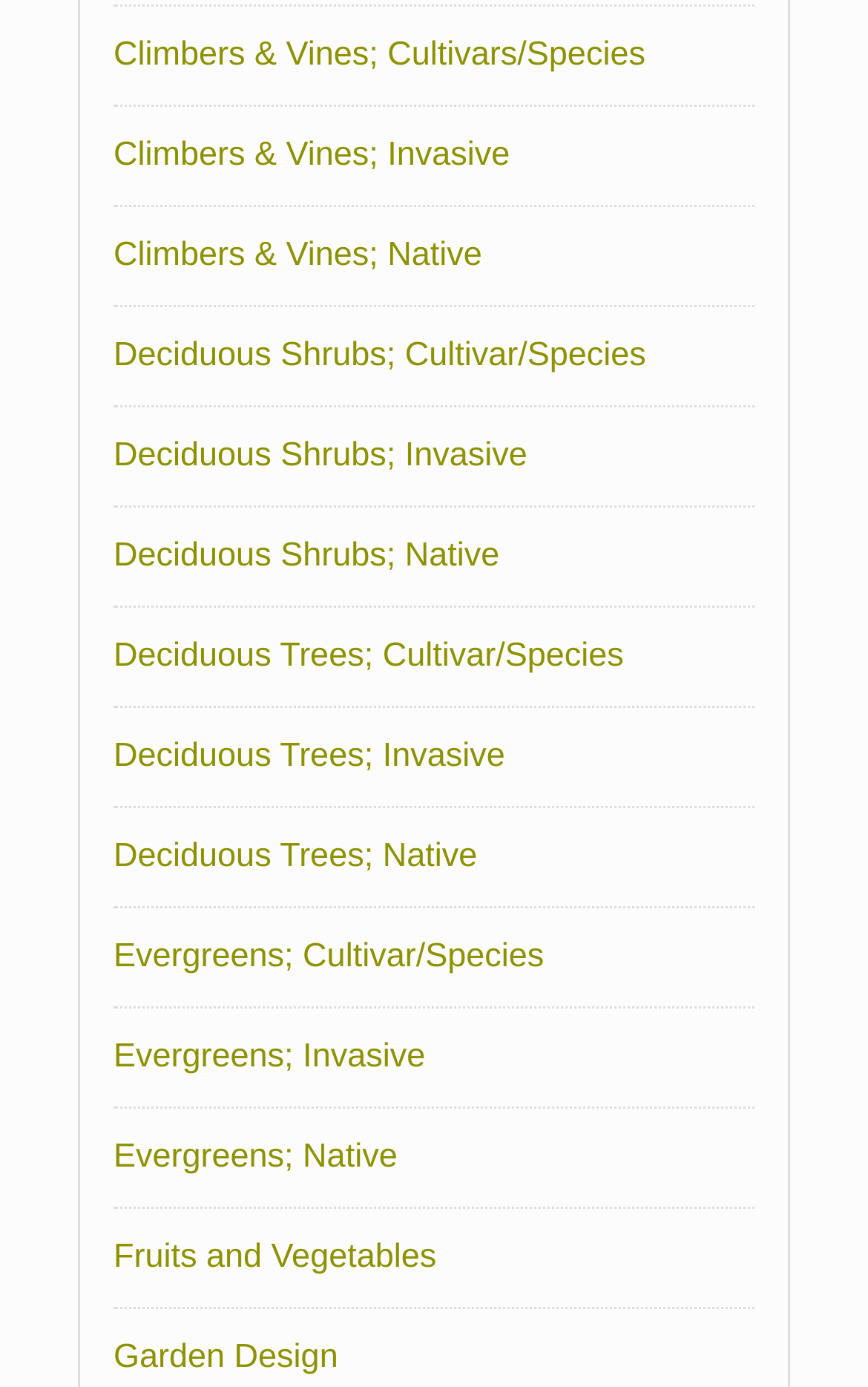Please reply to the following question using a single word or phrase: 
What is the last link on the webpage?

Garden Design